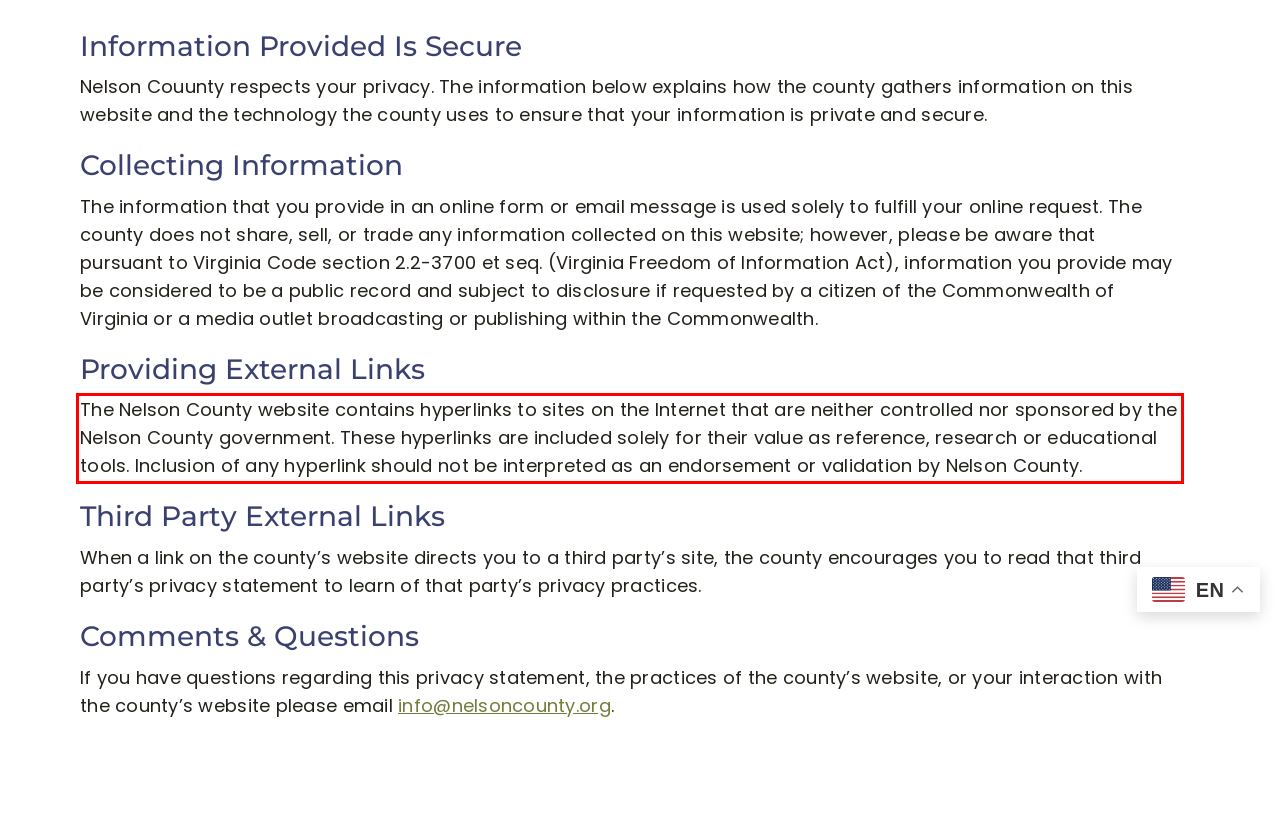Examine the webpage screenshot and use OCR to recognize and output the text within the red bounding box.

The Nelson County website contains hyperlinks to sites on the Internet that are neither controlled nor sponsored by the Nelson County government. These hyperlinks are included solely for their value as reference, research or educational tools. Inclusion of any hyperlink should not be interpreted as an endorsement or validation by Nelson County.